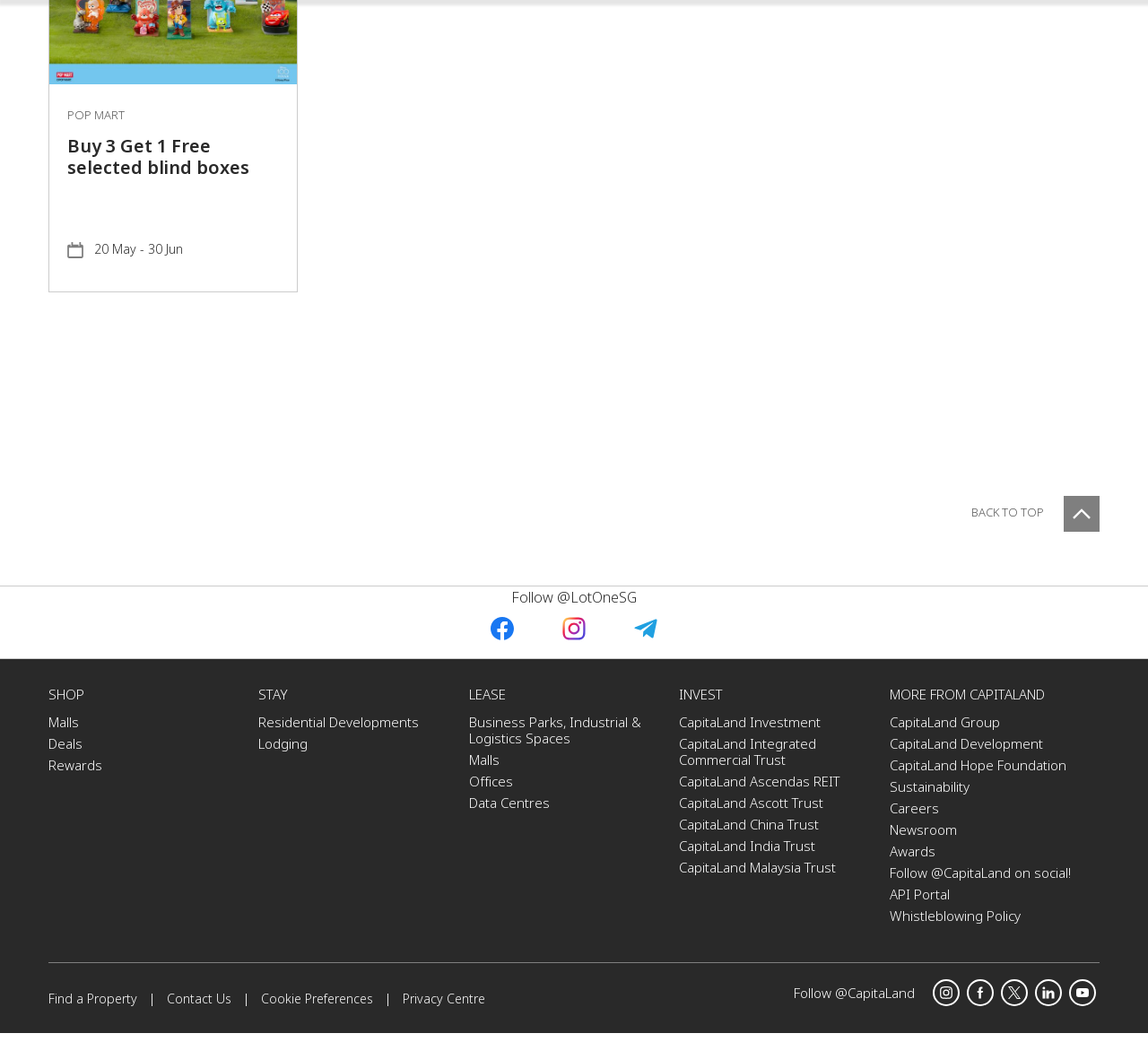Bounding box coordinates are specified in the format (top-left x, top-left y, bottom-right x, bottom-right y). All values are floating point numbers bounded between 0 and 1. Please provide the bounding box coordinate of the region this sentence describes: Privacy Centre

[0.351, 0.951, 0.423, 0.966]